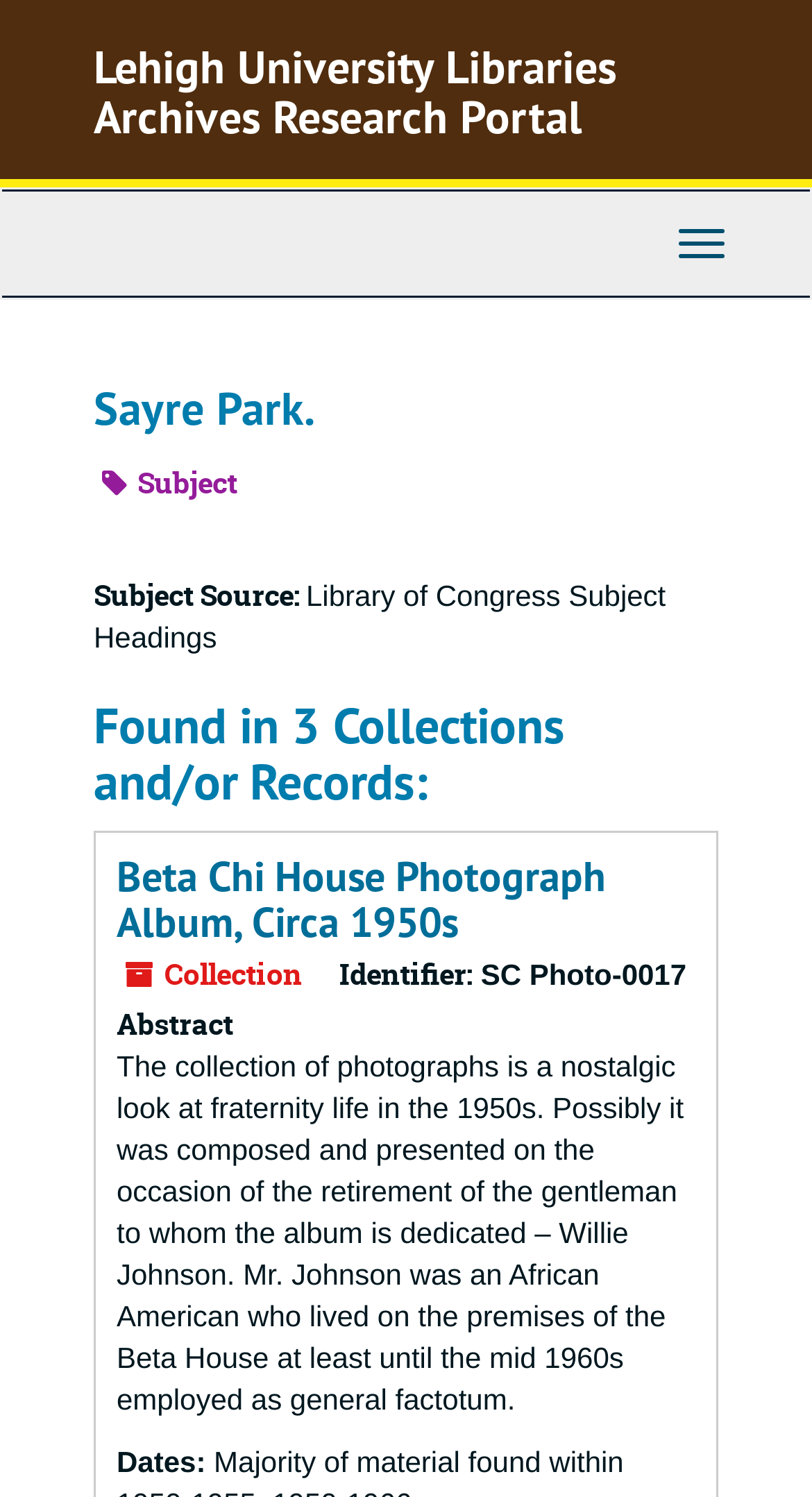Locate the heading on the webpage and return its text.

Lehigh University Libraries Archives Research Portal